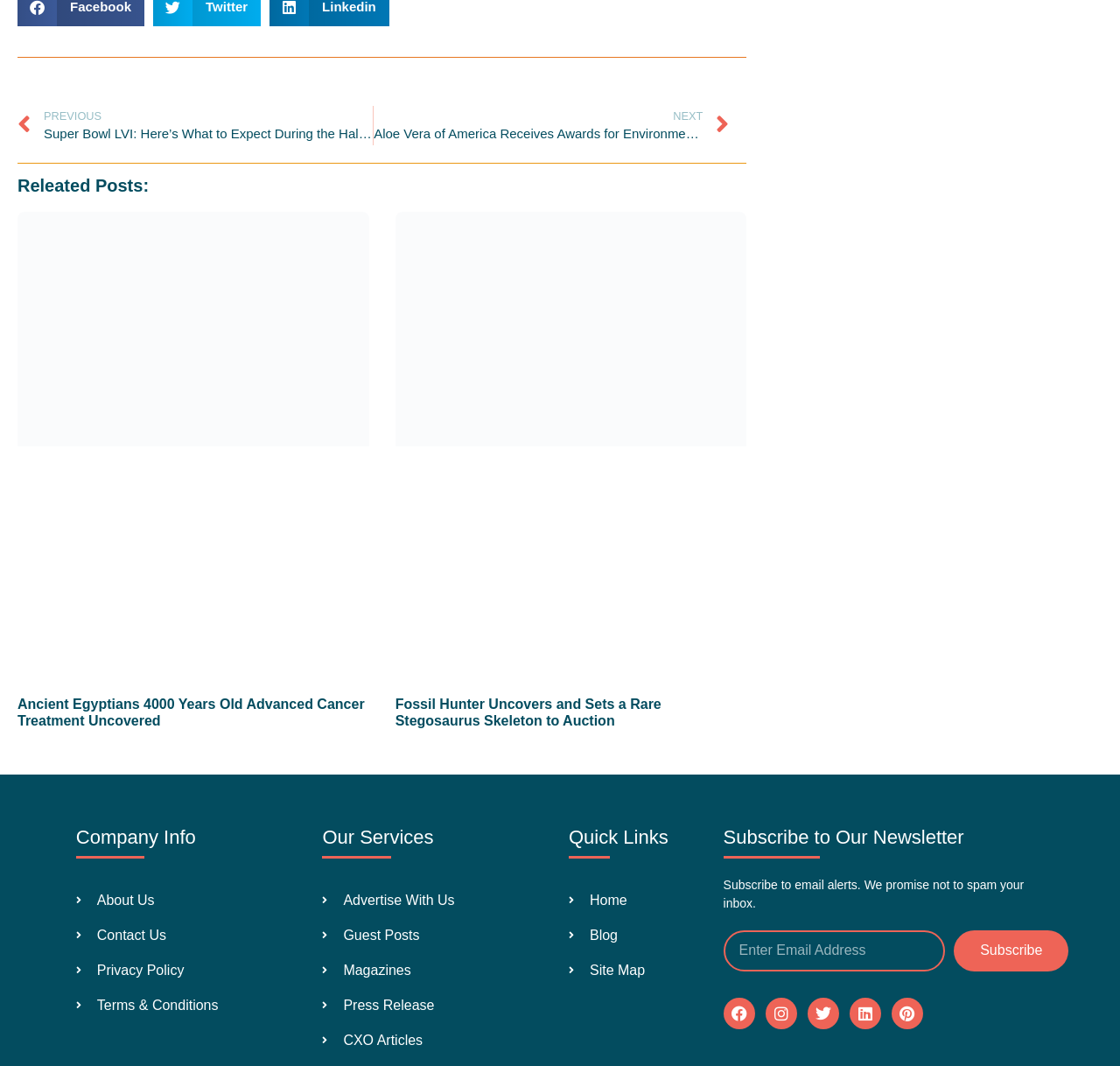Identify the bounding box coordinates for the UI element that matches this description: "About Us".

[0.068, 0.835, 0.272, 0.855]